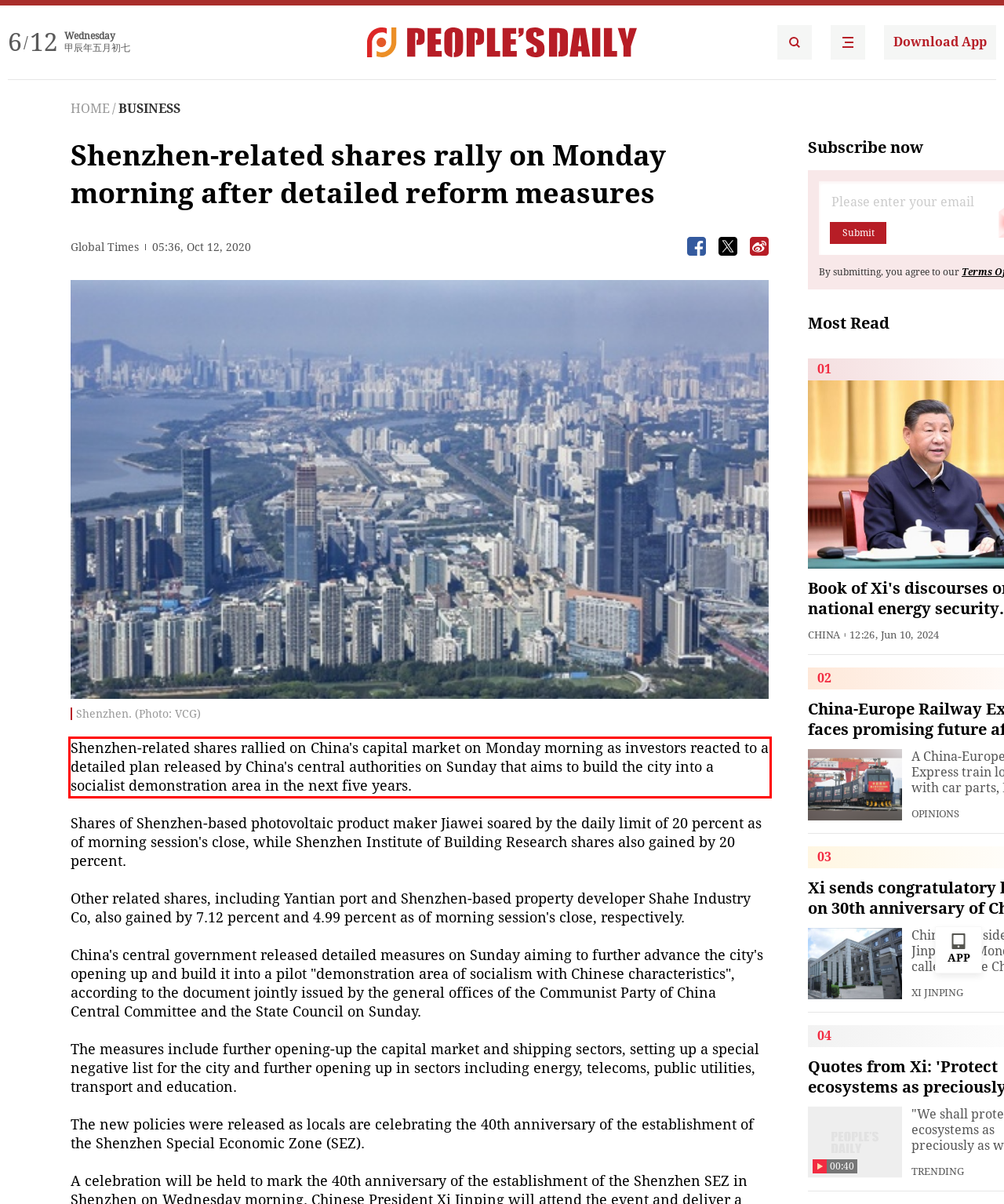Please identify the text within the red rectangular bounding box in the provided webpage screenshot.

Shenzhen-related shares rallied on China's capital market on Monday morning as investors reacted to a detailed plan released by China's central authorities on Sunday that aims to build the city into a socialist demonstration area in the next five years.